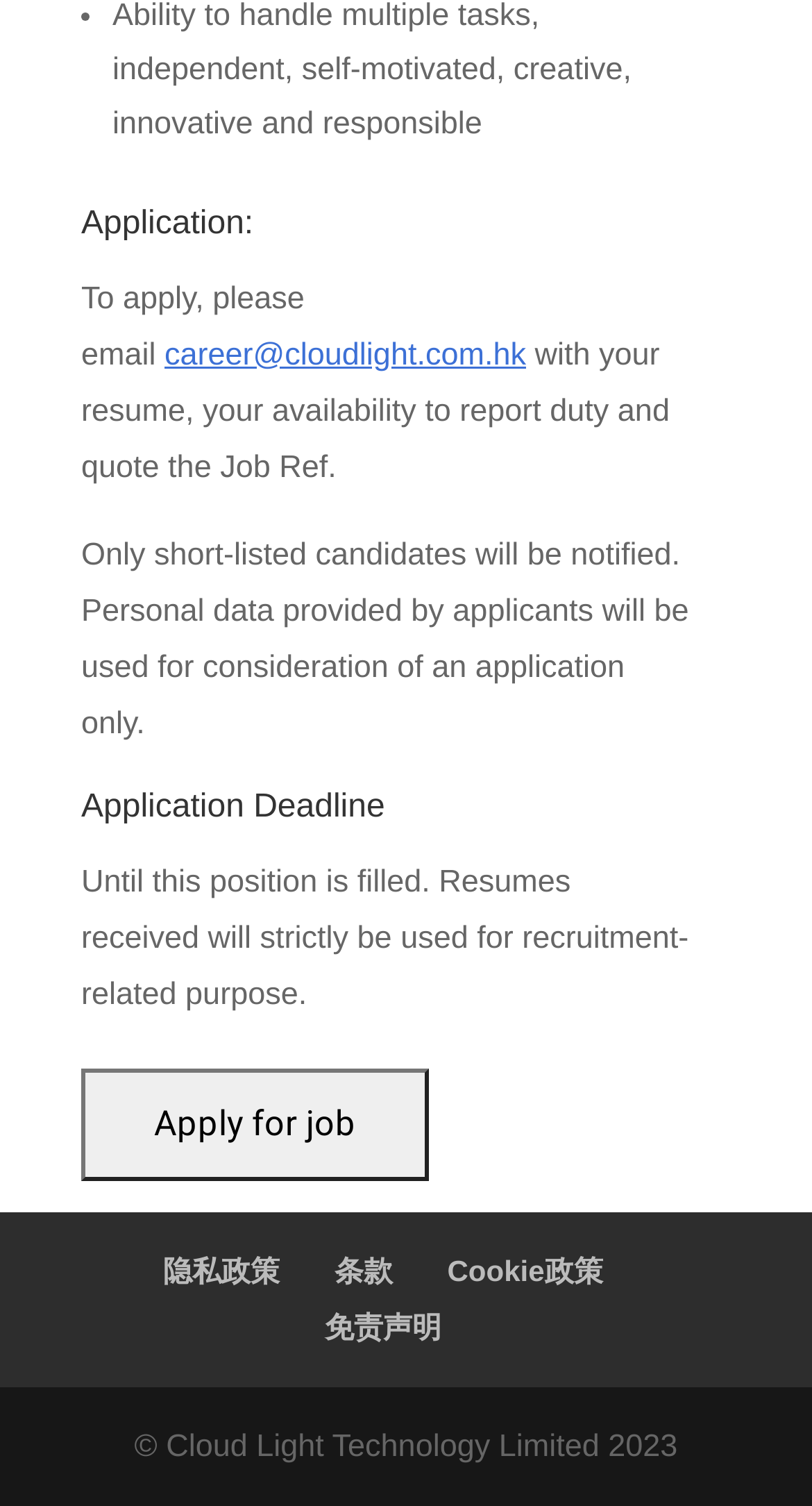Given the description of a UI element: "条款", identify the bounding box coordinates of the matching element in the webpage screenshot.

[0.412, 0.832, 0.484, 0.854]